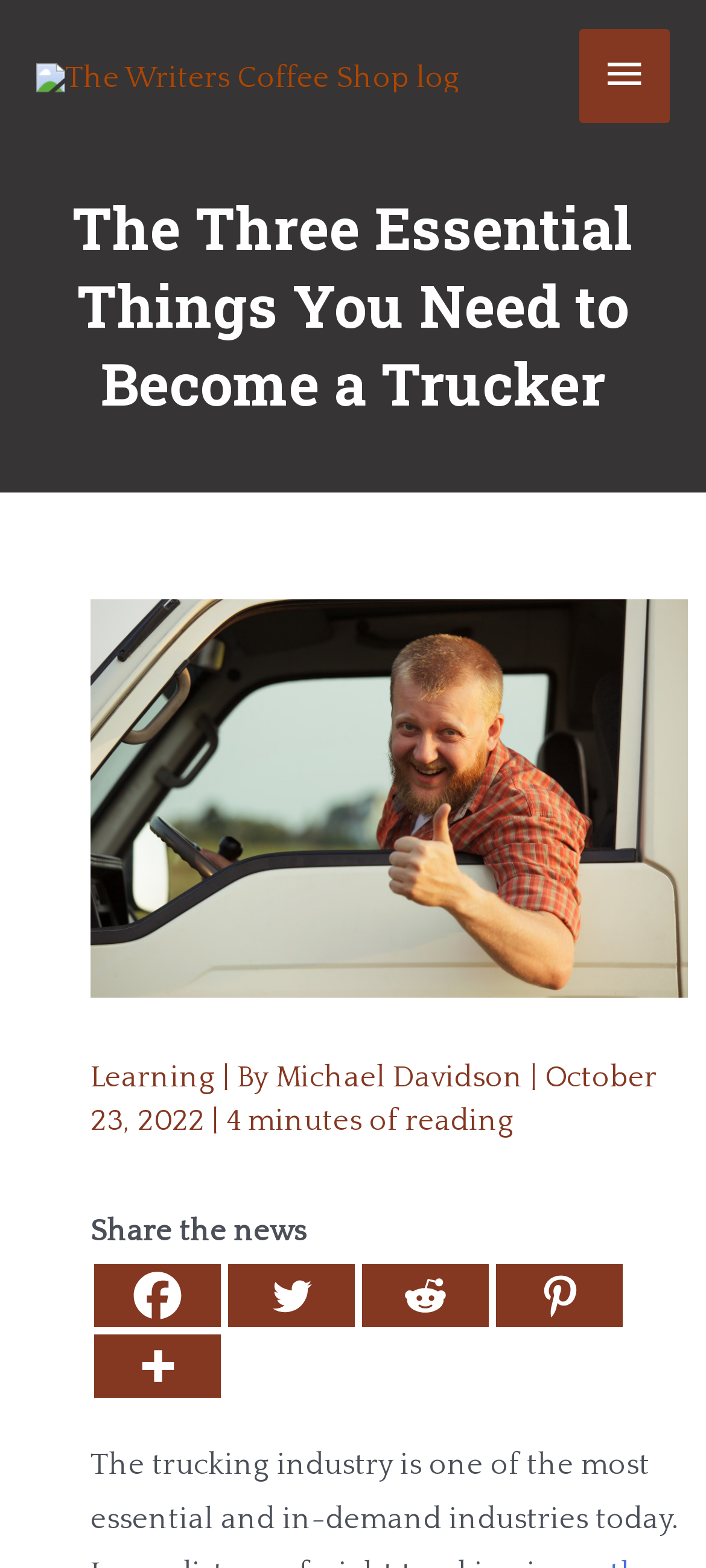Articulate a complete and detailed caption of the webpage elements.

The webpage is about starting a career as a truck driver. At the top left, there is a logo of "The Writer's Coffee Shop" accompanied by a link to the website. To the right of the logo, there is a button labeled "Main Menu" which is not expanded. 

Below the logo, there is a heading that reads "The Three Essential Things You Need to Become a Trucker". This heading is followed by a section that contains an image of a man driving, and a header that includes links to "Learning" and the author's name, "Michael Davidson", along with the date "October 23, 2022" and an estimate of "4 minutes of reading". 

Underneath, there are social media links to share the news, including Facebook, Twitter, Reddit, Pinterest, and a "More" option, each accompanied by an icon.